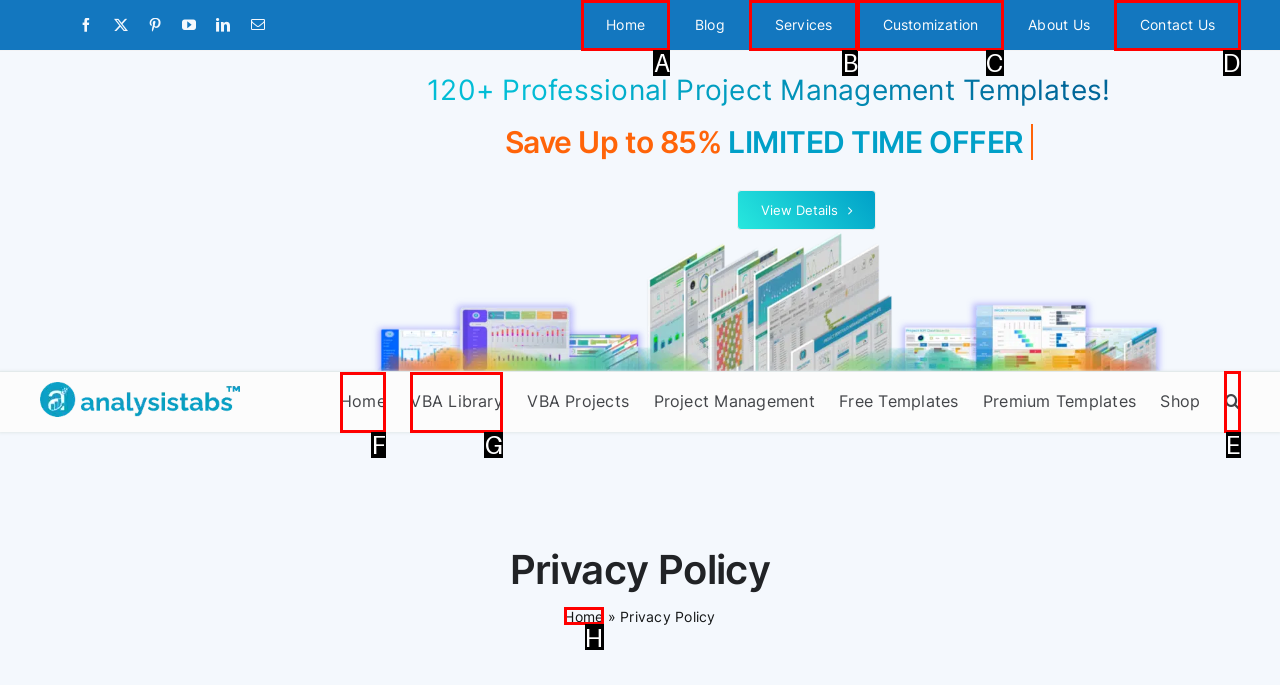To complete the task: Search for something, which option should I click? Answer with the appropriate letter from the provided choices.

E